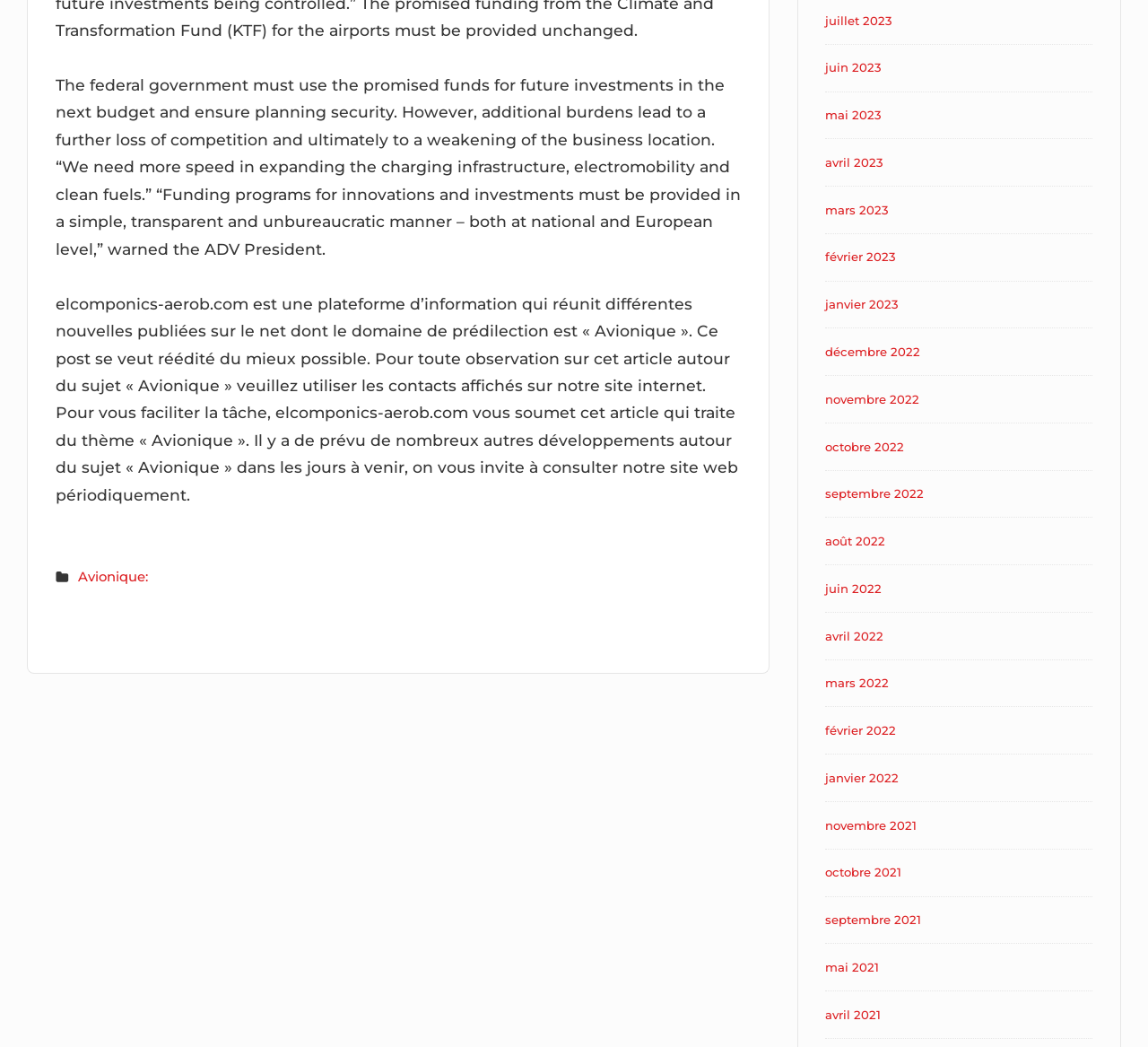Could you find the bounding box coordinates of the clickable area to complete this instruction: "View news from juillet 2023"?

[0.719, 0.013, 0.777, 0.026]